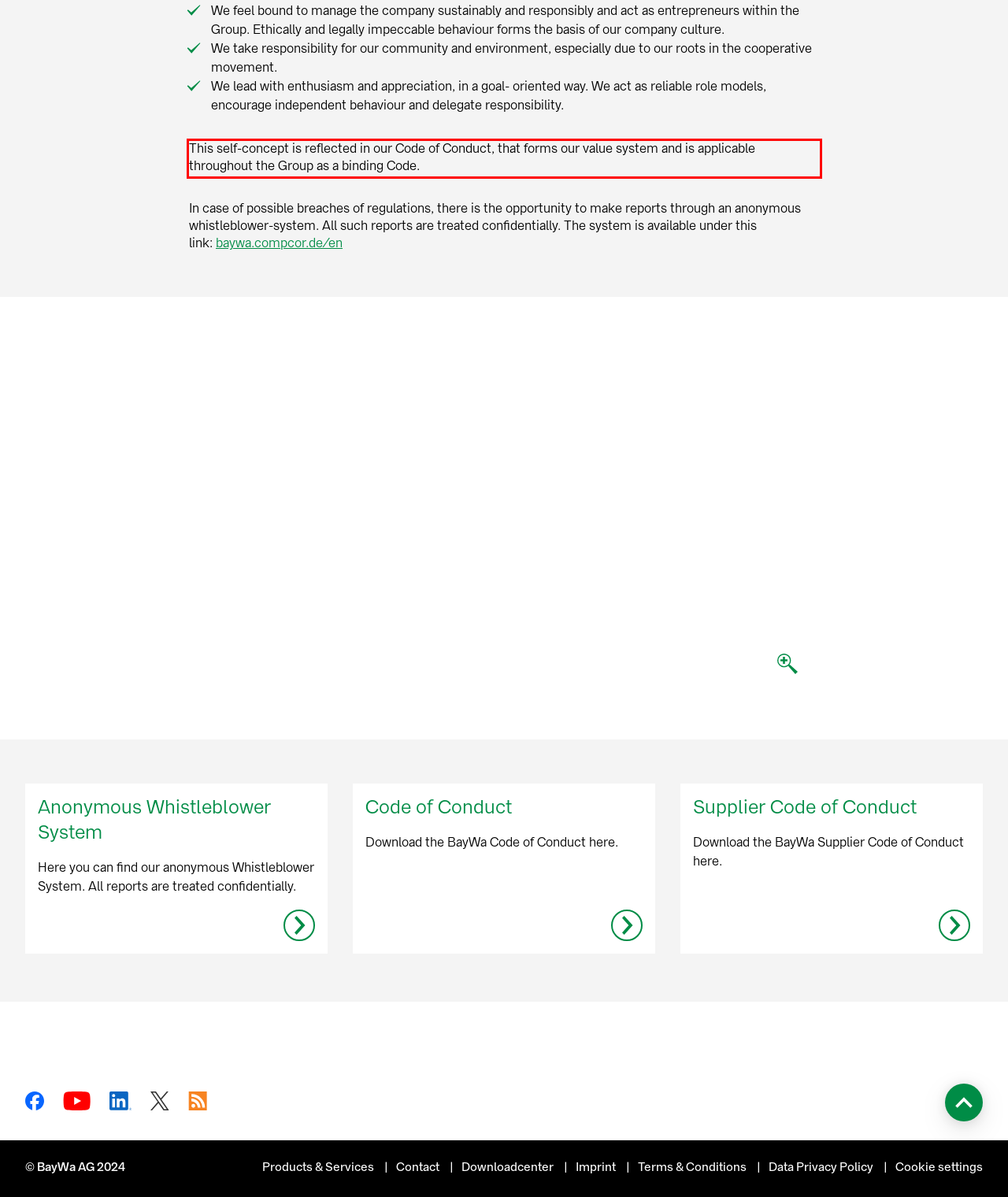Using the provided screenshot of a webpage, recognize the text inside the red rectangle bounding box by performing OCR.

This self-concept is reflected in our Code of Conduct, that forms our value system and is applicable throughout the Group as a binding Code.